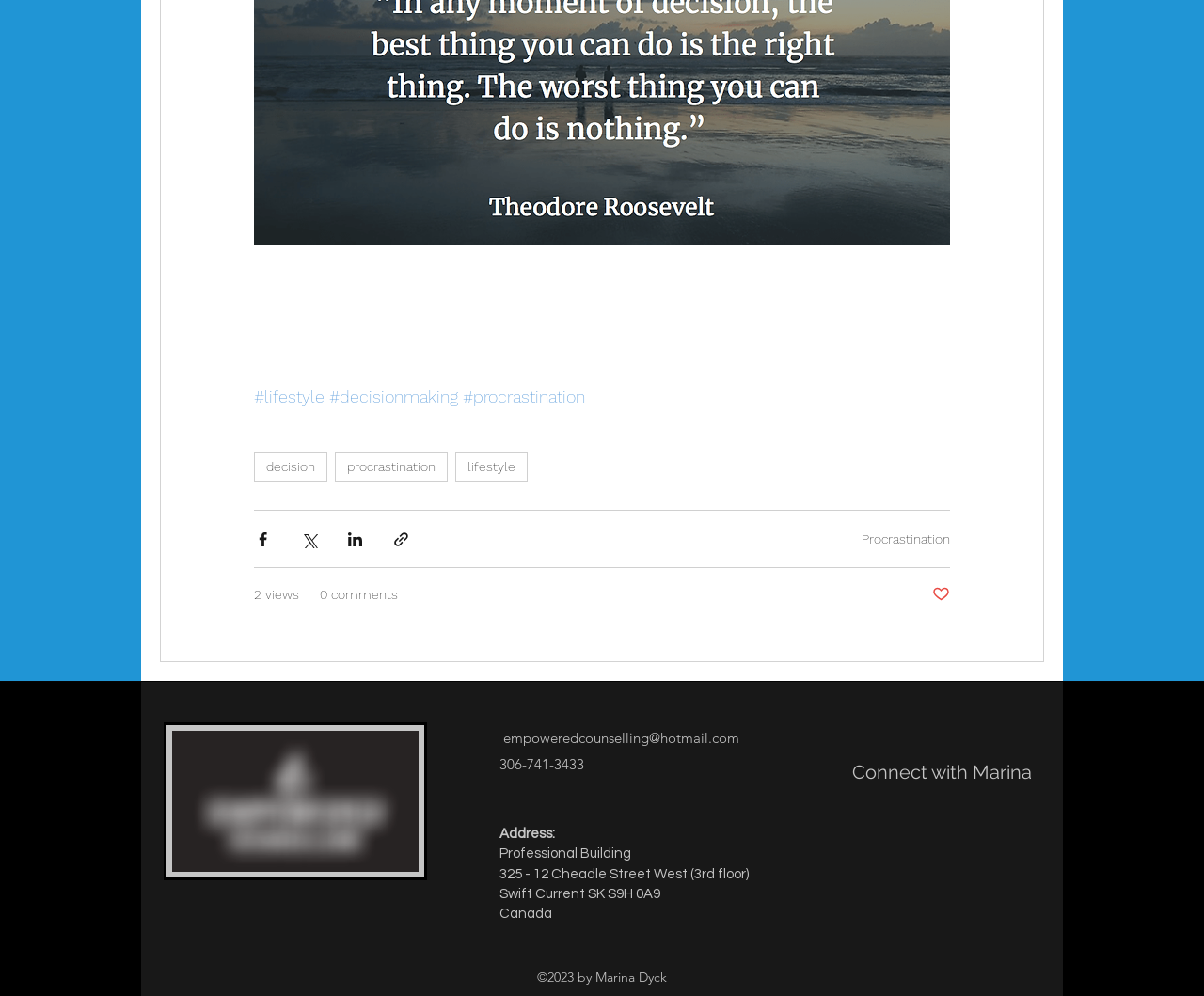Can you find the bounding box coordinates of the area I should click to execute the following instruction: "Click on the 'lifestyle' tag"?

[0.211, 0.388, 0.27, 0.408]